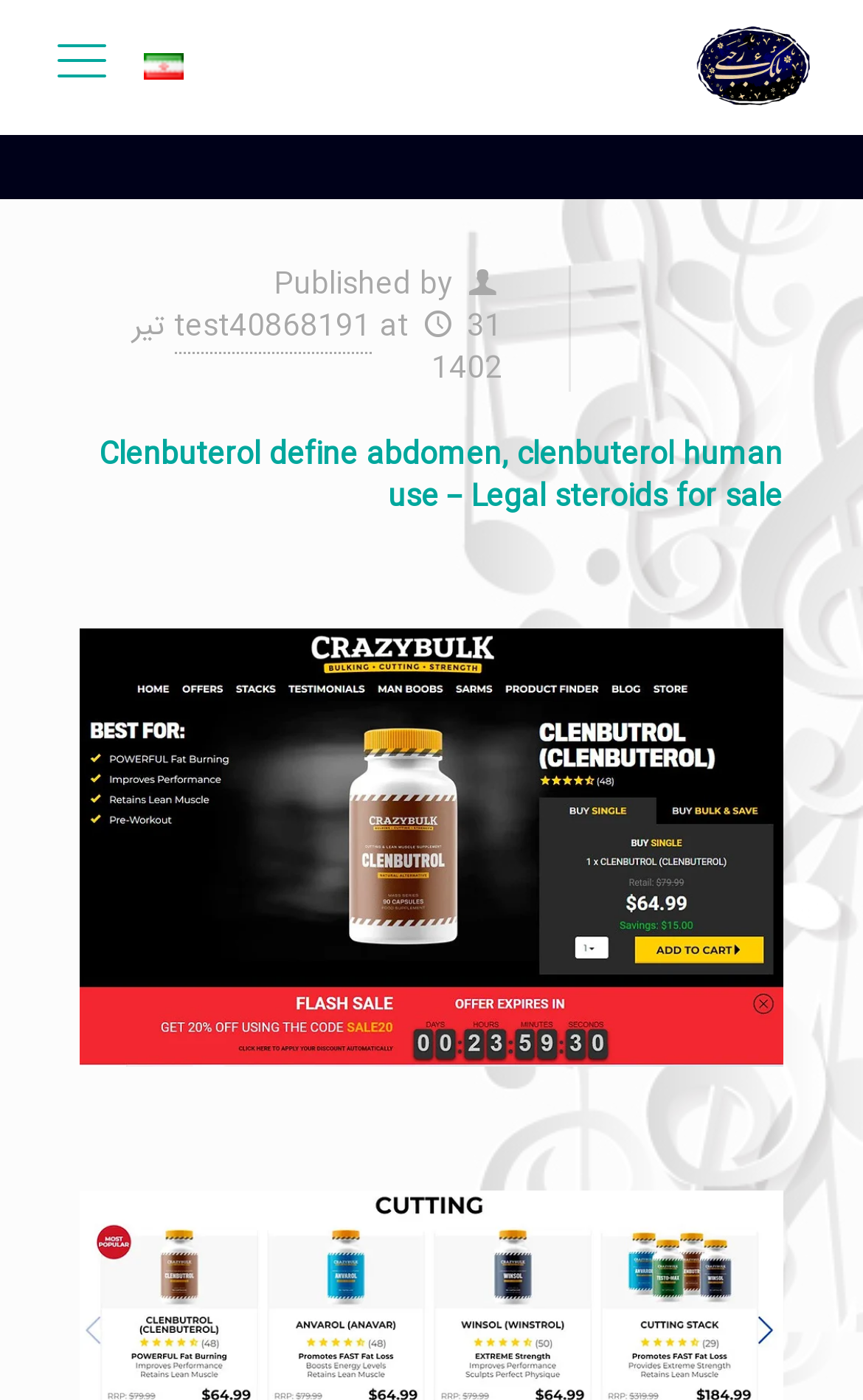Please determine the bounding box coordinates for the UI element described as: "test40868191".

[0.202, 0.217, 0.43, 0.253]